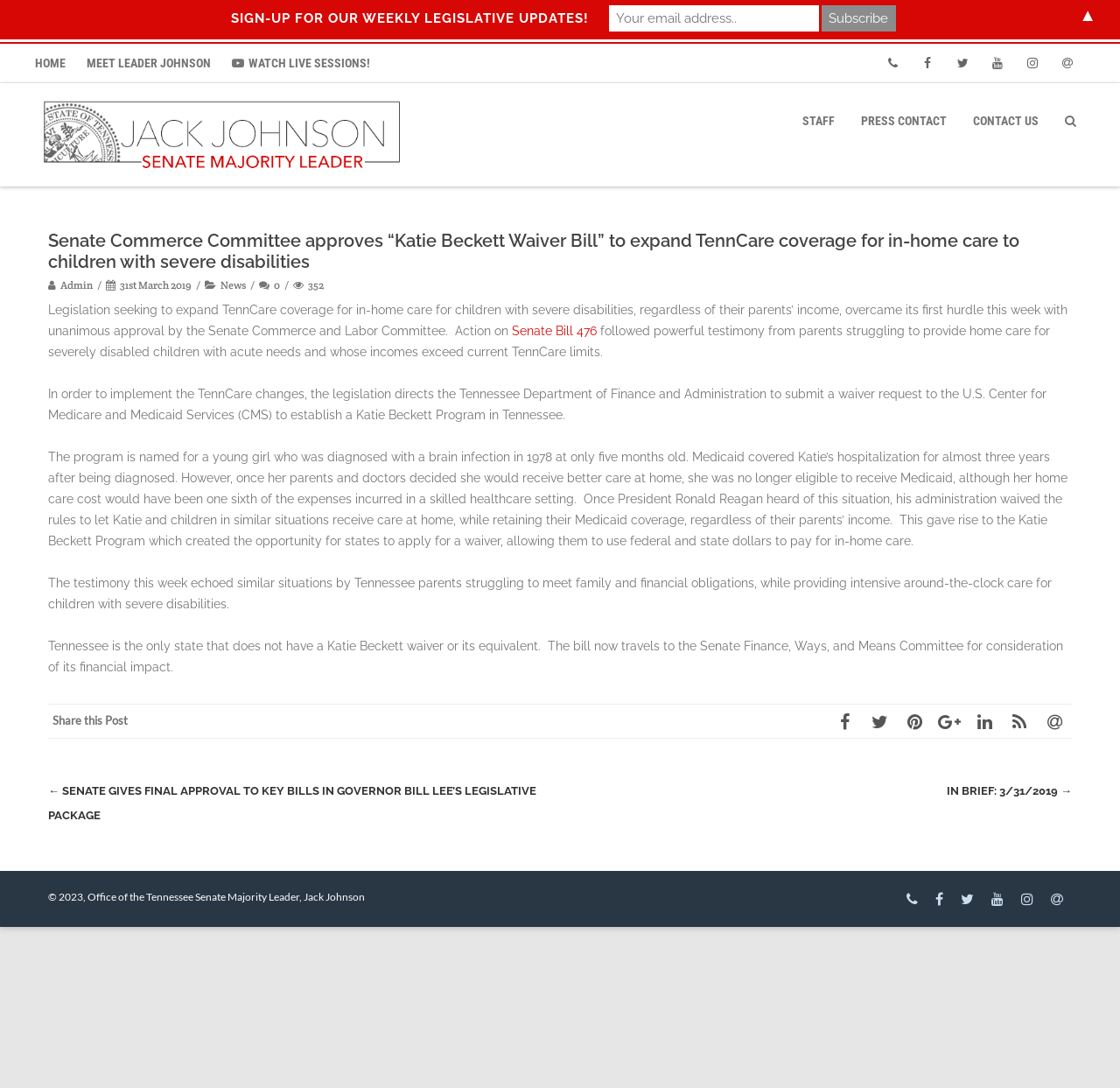With reference to the screenshot, provide a detailed response to the question below:
What is the purpose of Senate Bill 476?

According to the article, Senate Bill 476 is a legislation that seeks to expand TennCare coverage for in-home care for children with severe disabilities, regardless of their parents' income. The bill directs the Tennessee Department of Finance and Administration to submit a waiver request to the U.S. Center for Medicare and Medicaid Services (CMS) to establish a Katie Beckett Program in Tennessee.